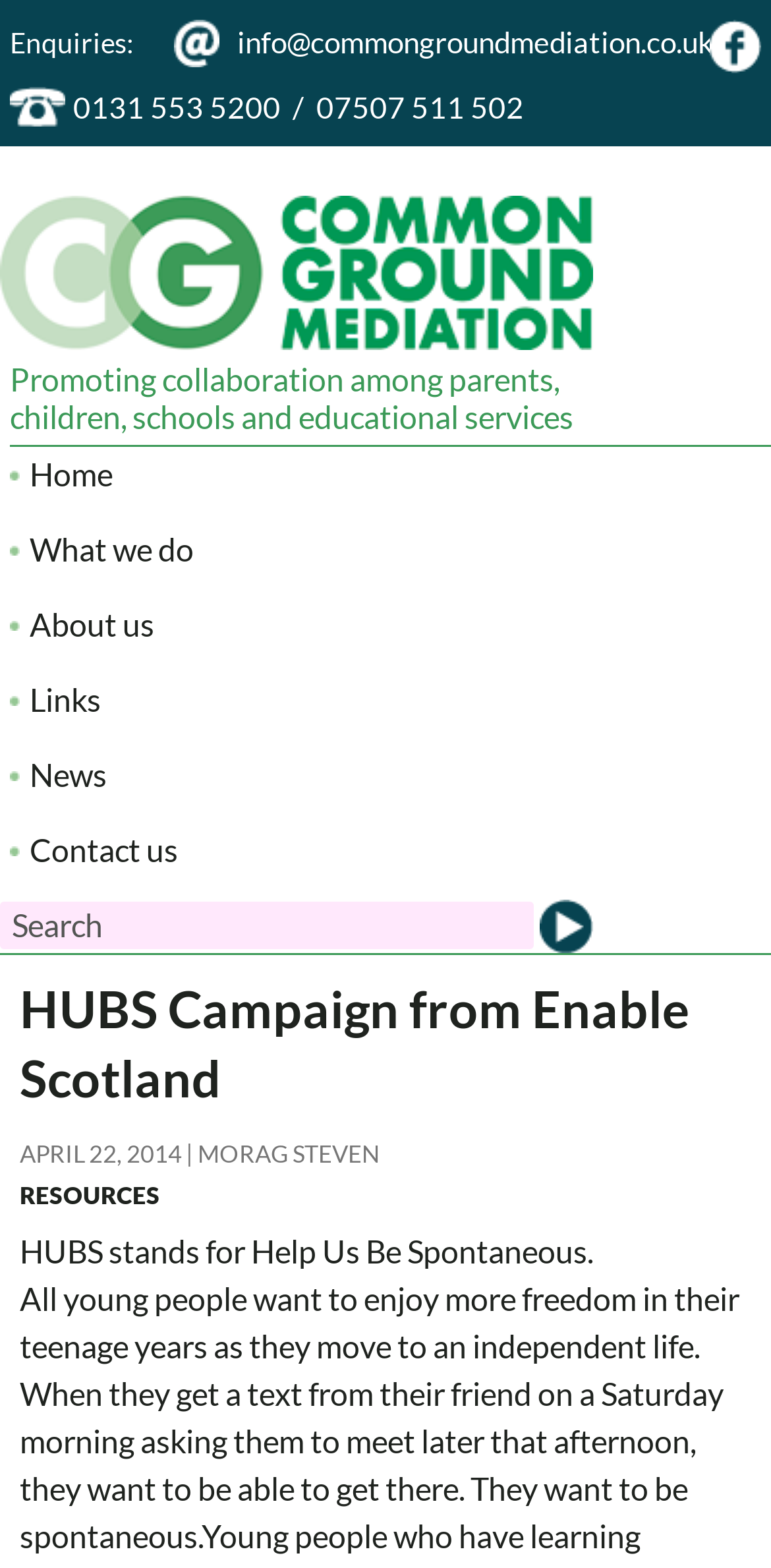Determine the bounding box coordinates (top-left x, top-left y, bottom-right x, bottom-right y) of the UI element described in the following text: name="s" placeholder="Search"

[0.0, 0.575, 0.692, 0.606]